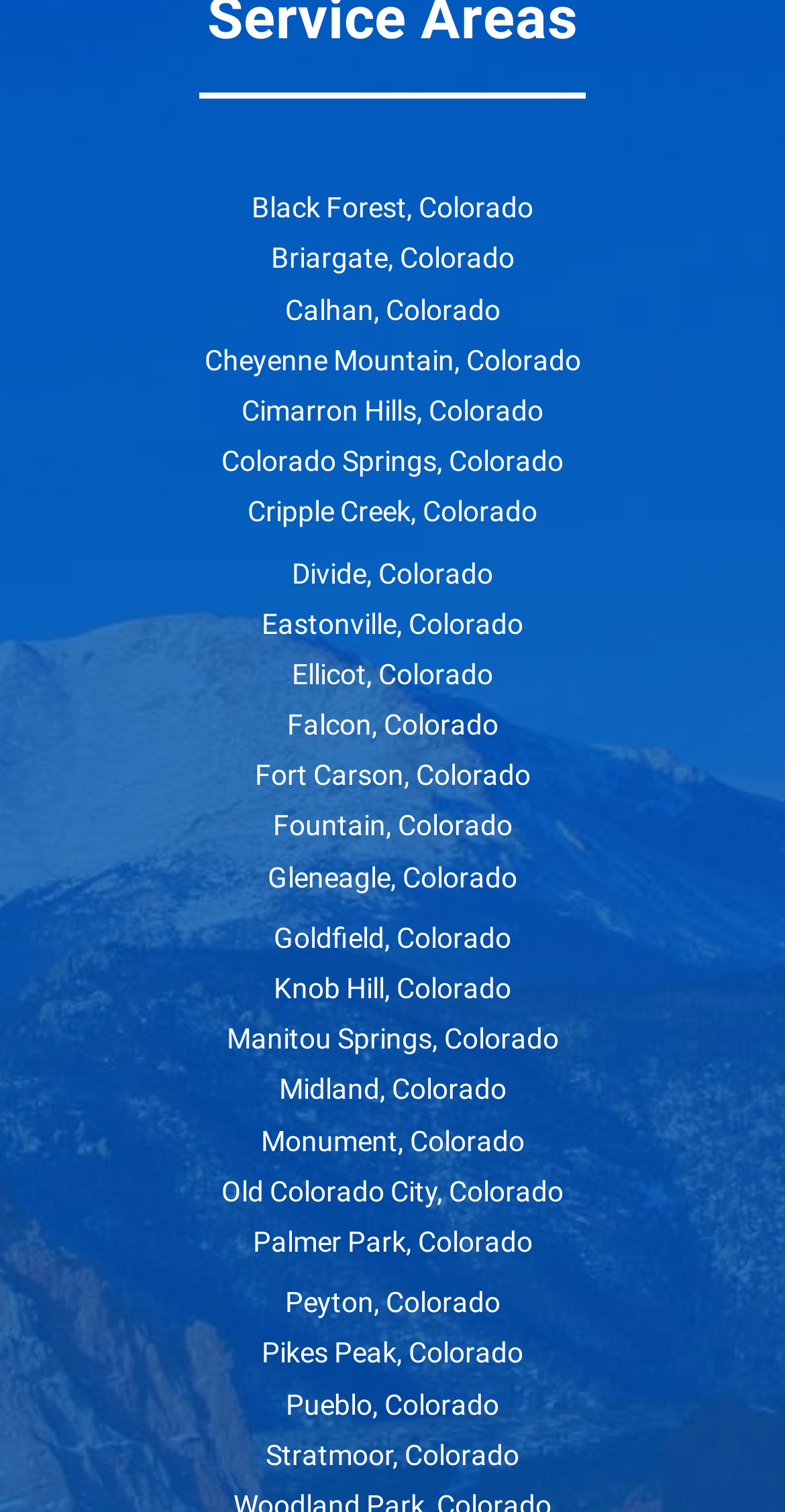Specify the bounding box coordinates of the element's region that should be clicked to achieve the following instruction: "discover Fountain, Colorado". The bounding box coordinates consist of four float numbers between 0 and 1, in the format [left, top, right, bottom].

[0.347, 0.536, 0.653, 0.557]